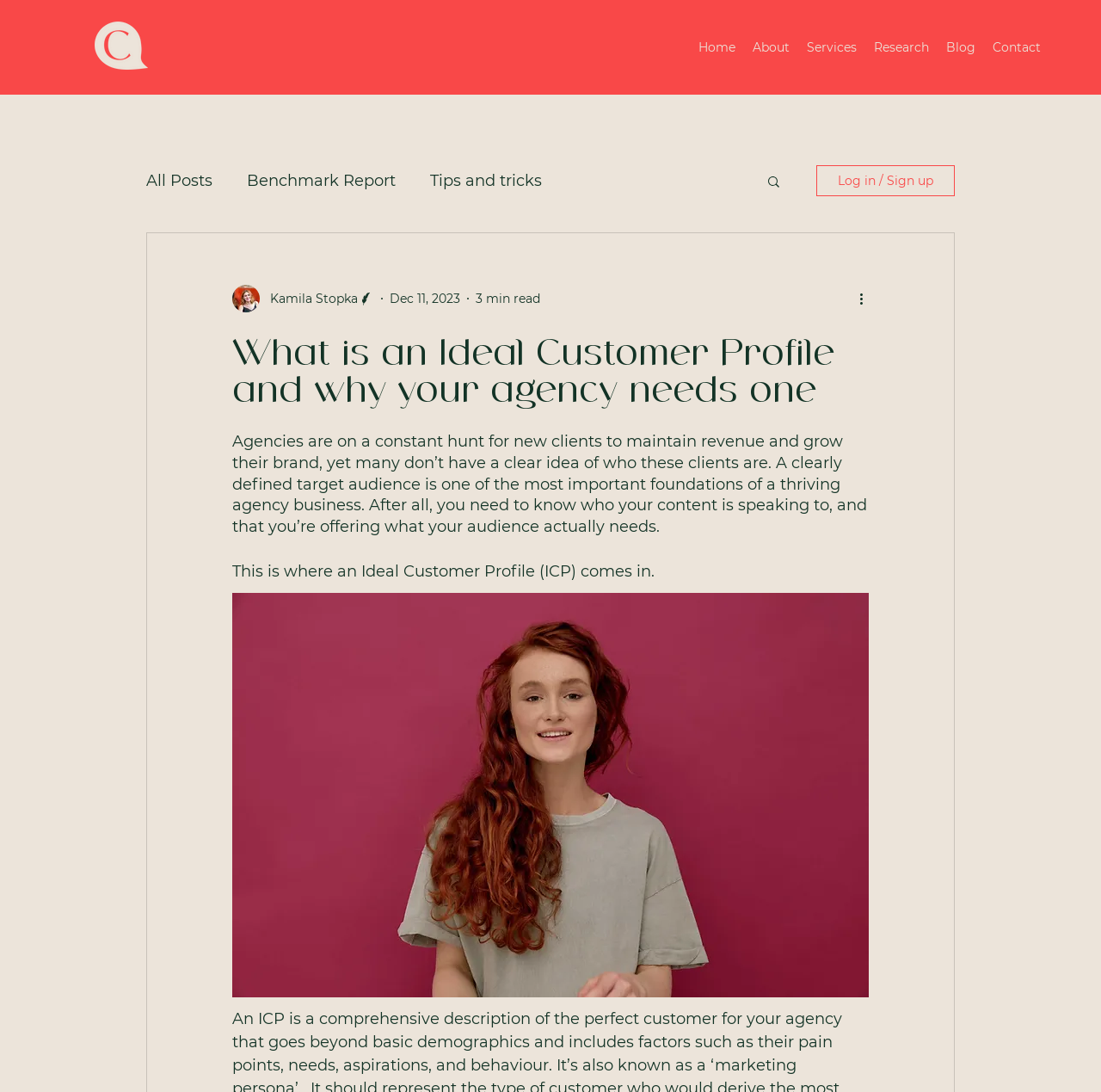Find the main header of the webpage and produce its text content.

What is an Ideal Customer Profile and why your agency needs one